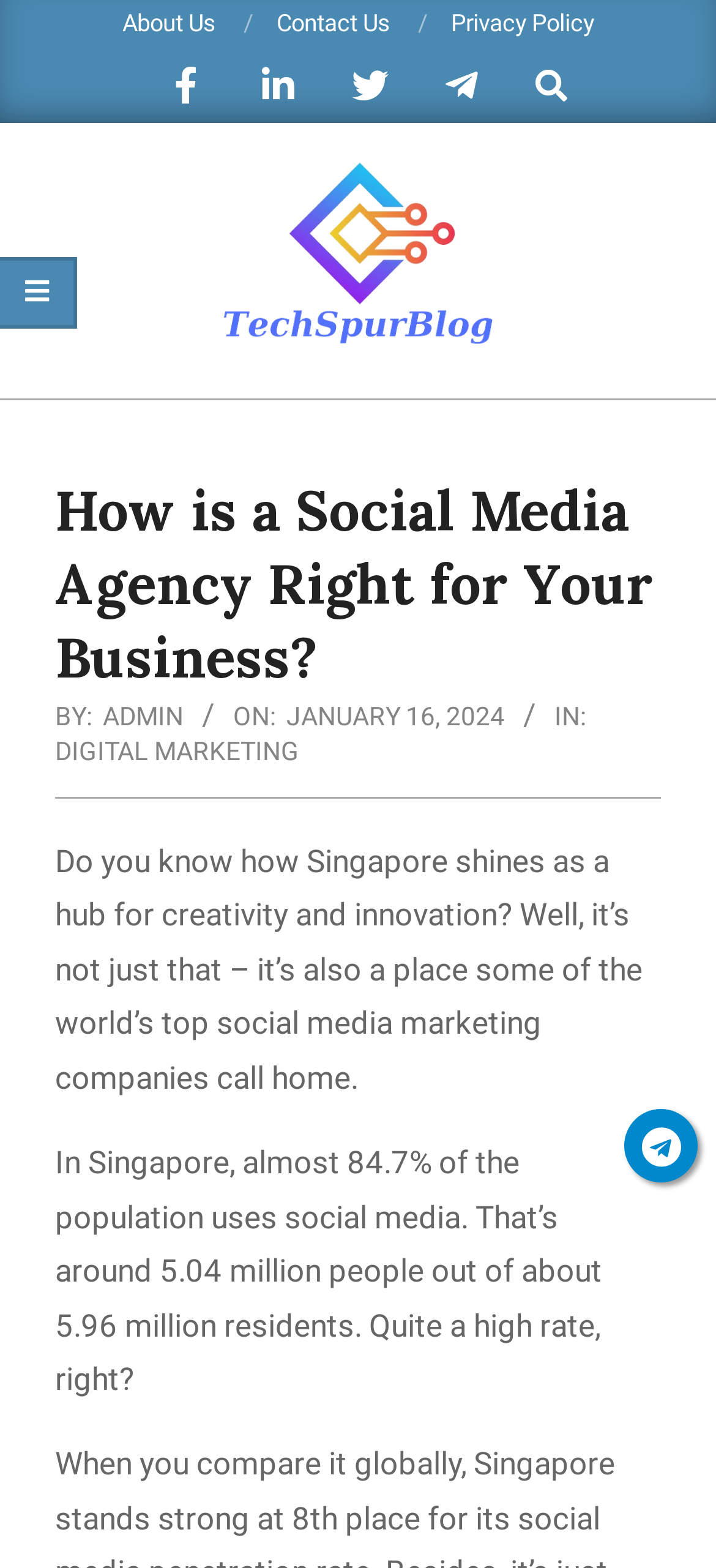Create an in-depth description of the webpage, covering main sections.

This webpage is about an article discussing the importance of hiring a social media agency for businesses. At the top right corner, there is a search bar with a "Search" label and a textbox to input search terms. Below the search bar, there are several links to different pages, including "About Us", "Contact Us", and "Privacy Policy", aligned horizontally.

On the left side of the page, there is a section with several social media icons, including Facebook, Twitter, and LinkedIn. Below these icons, there is a link to the "Tech Spur Blog" with an accompanying image.

The main content of the article is headed by a title "How is a Social Media Agency Right for Your Business?" followed by the author's name "ADMIN" and the publication date "Tuesday, January 16, 2024, 6:07 pm". The article is categorized under "DIGITAL MARKETING".

The article itself consists of several paragraphs of text, with the first paragraph discussing Singapore's reputation as a hub for creativity and innovation, and its connection to social media marketing companies. The second paragraph provides statistics on social media usage in Singapore, stating that almost 84.7% of the population uses social media.